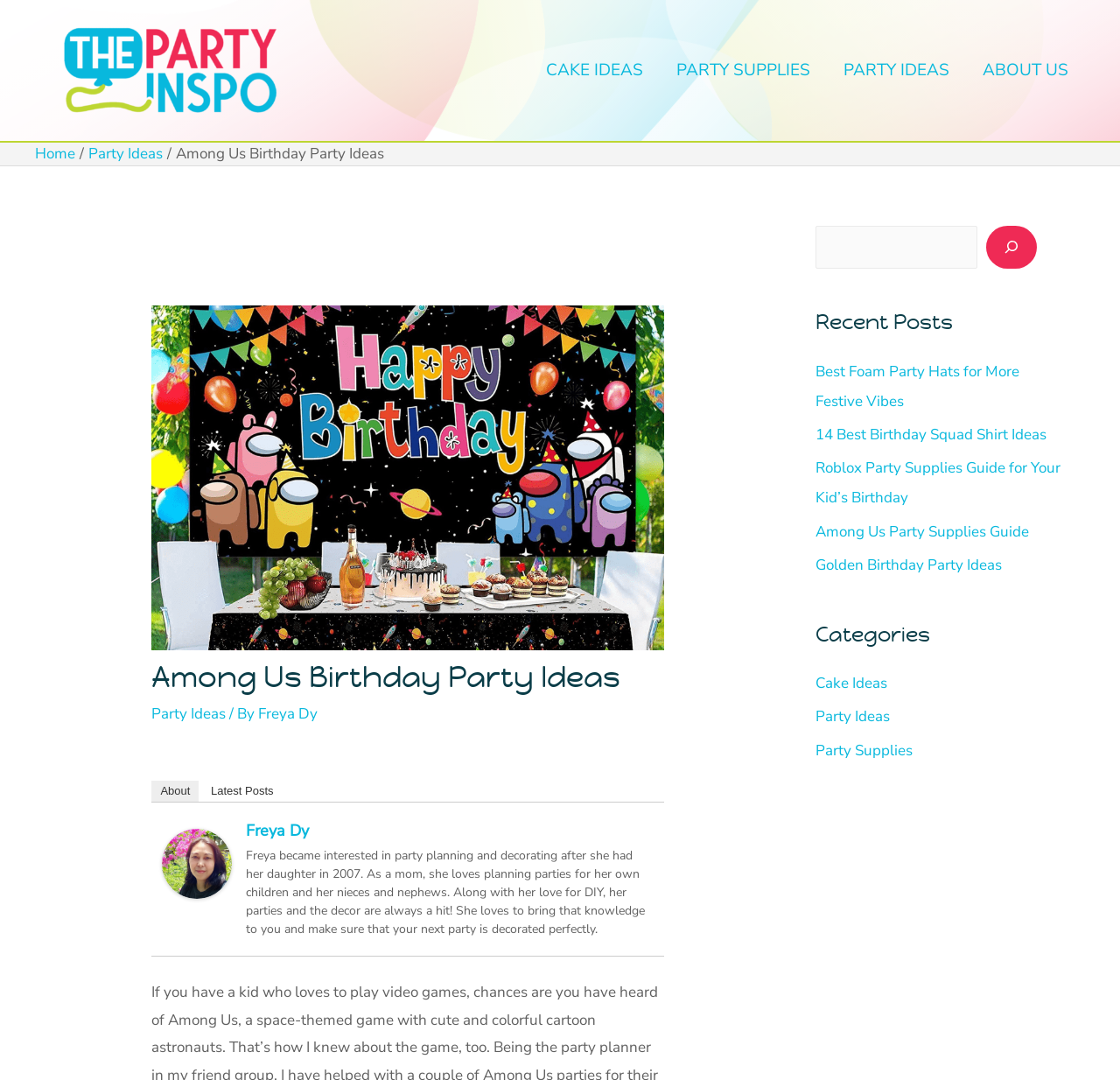Locate the bounding box coordinates of the element that needs to be clicked to carry out the instruction: "Search for a party idea". The coordinates should be given as four float numbers ranging from 0 to 1, i.e., [left, top, right, bottom].

[0.728, 0.209, 0.953, 0.249]